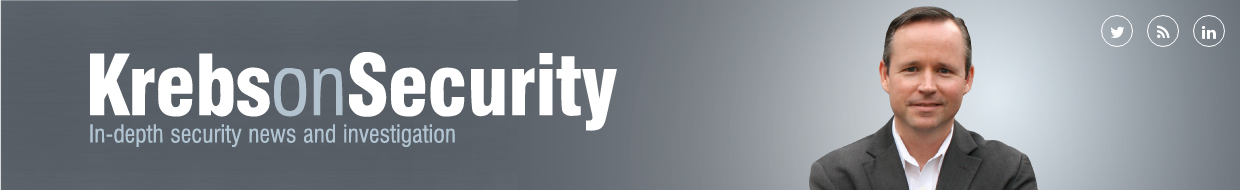What social media platforms are available for connection? Examine the screenshot and reply using just one word or a brief phrase.

Twitter, RSS, and LinkedIn